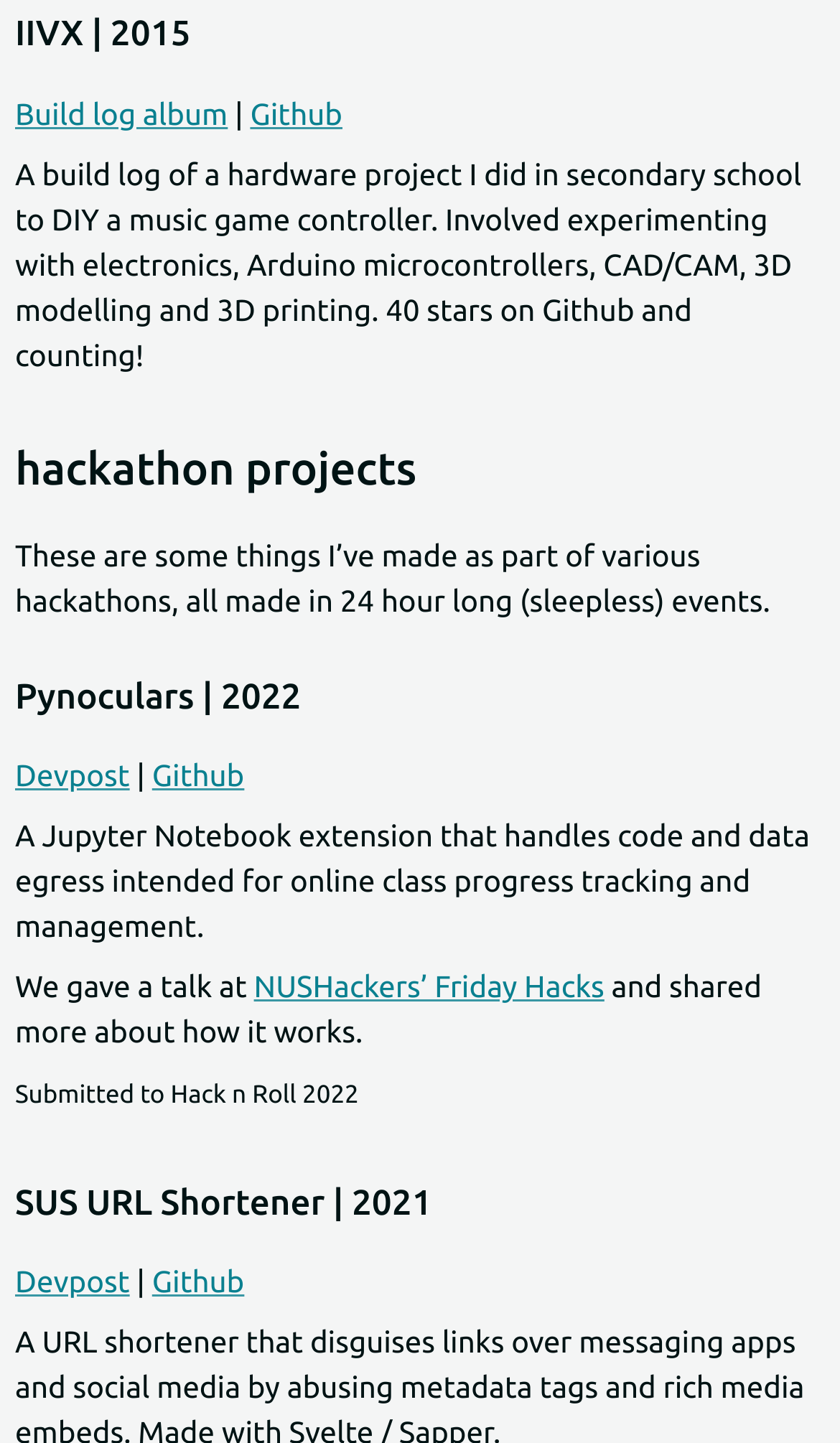Kindly respond to the following question with a single word or a brief phrase: 
What is the format of the Pynoculars project?

Jupyter Notebook extension